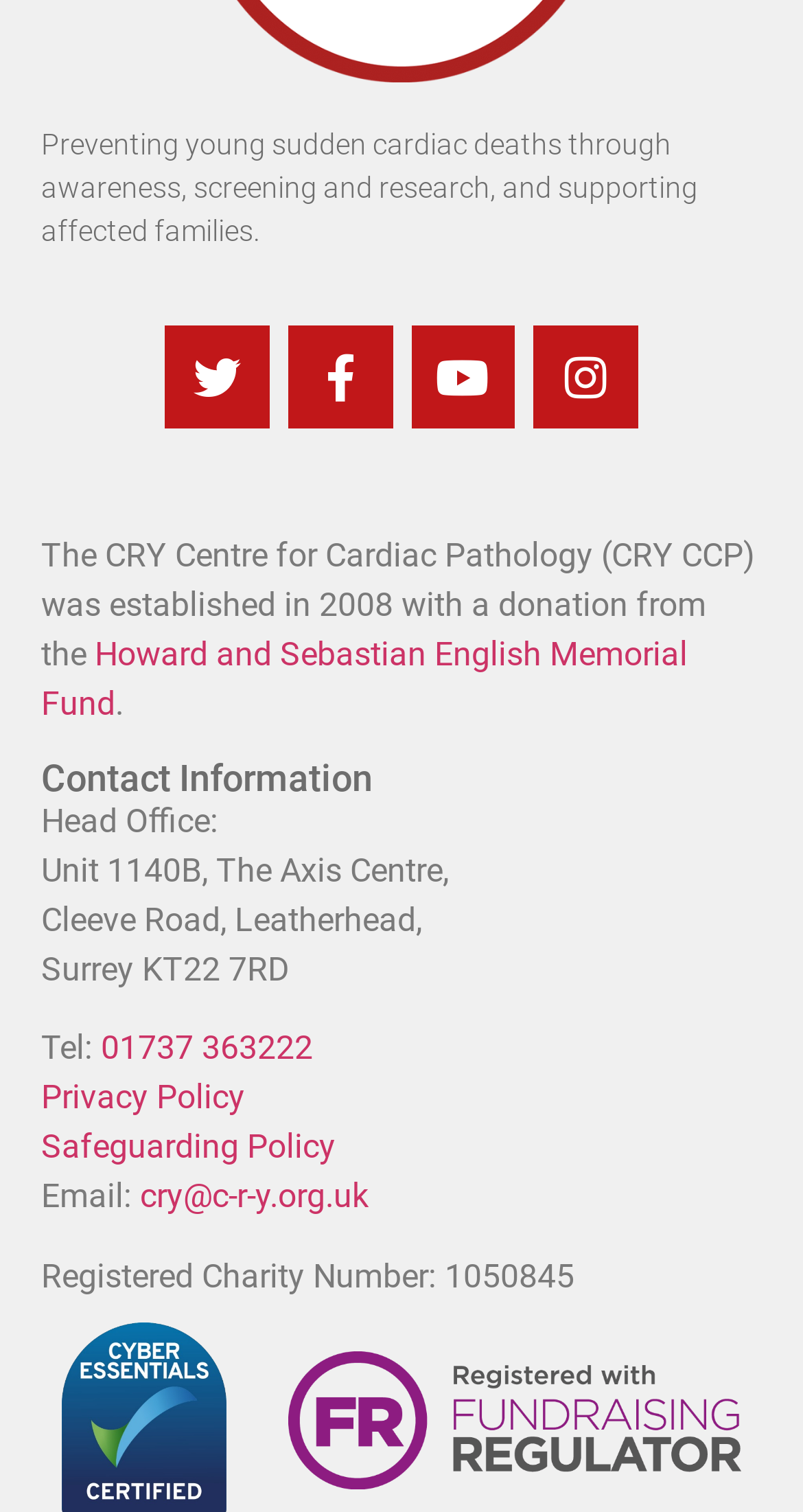How many social media platforms are linked on the webpage?
Answer the question with a single word or phrase derived from the image.

4